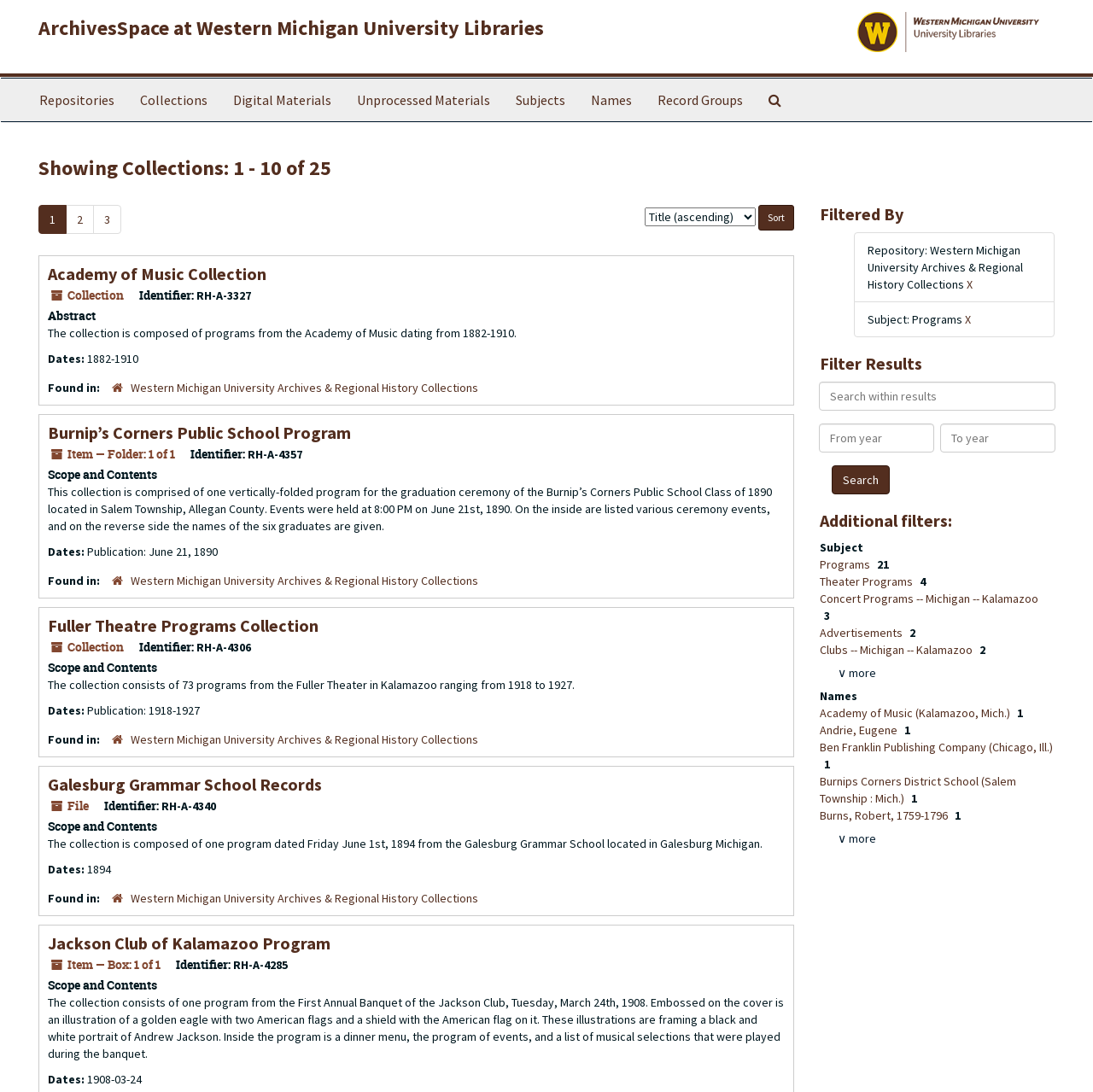Find the bounding box coordinates corresponding to the UI element with the description: "Record Groups". The coordinates should be formatted as [left, top, right, bottom], with values as floats between 0 and 1.

[0.59, 0.072, 0.691, 0.111]